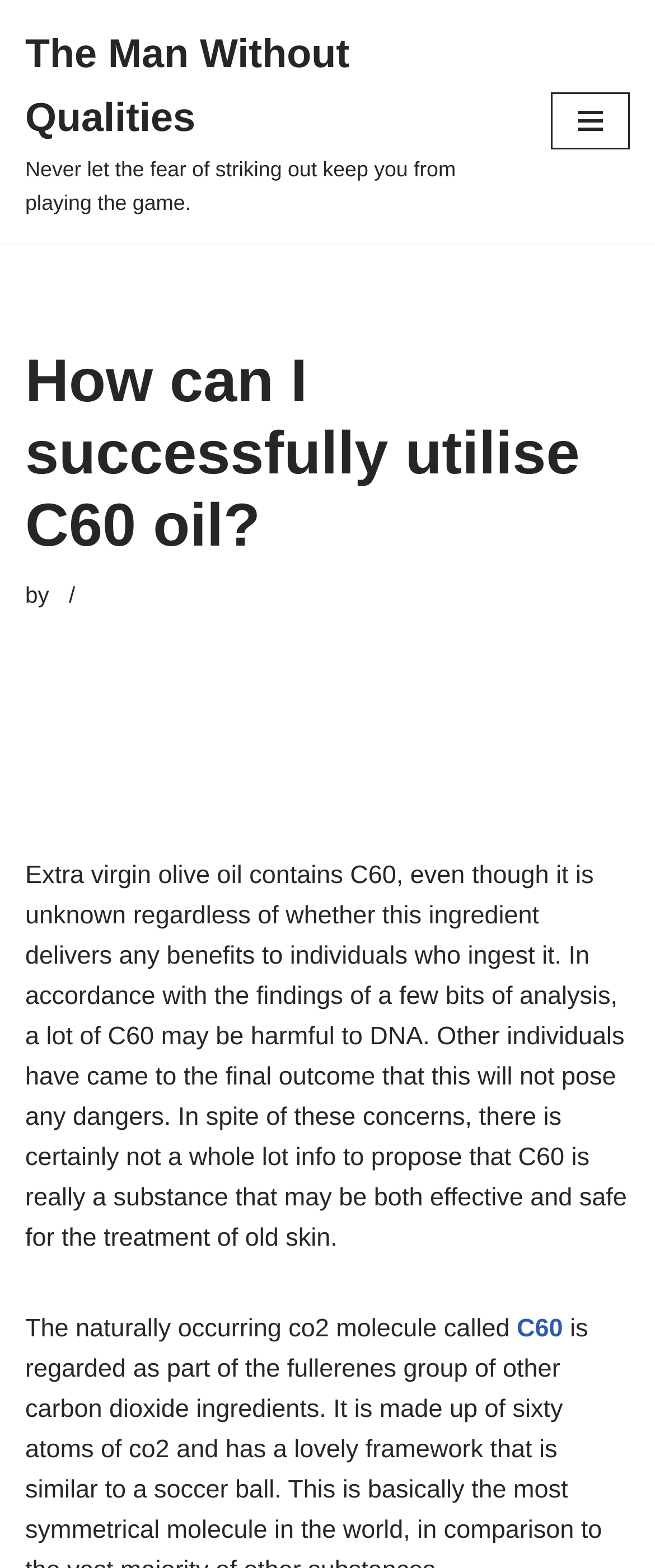Locate the bounding box coordinates for the element described below: "Toggle Navigation". The coordinates must be four float values between 0 and 1, formatted as [left, top, right, bottom].

[0.841, 0.059, 0.962, 0.096]